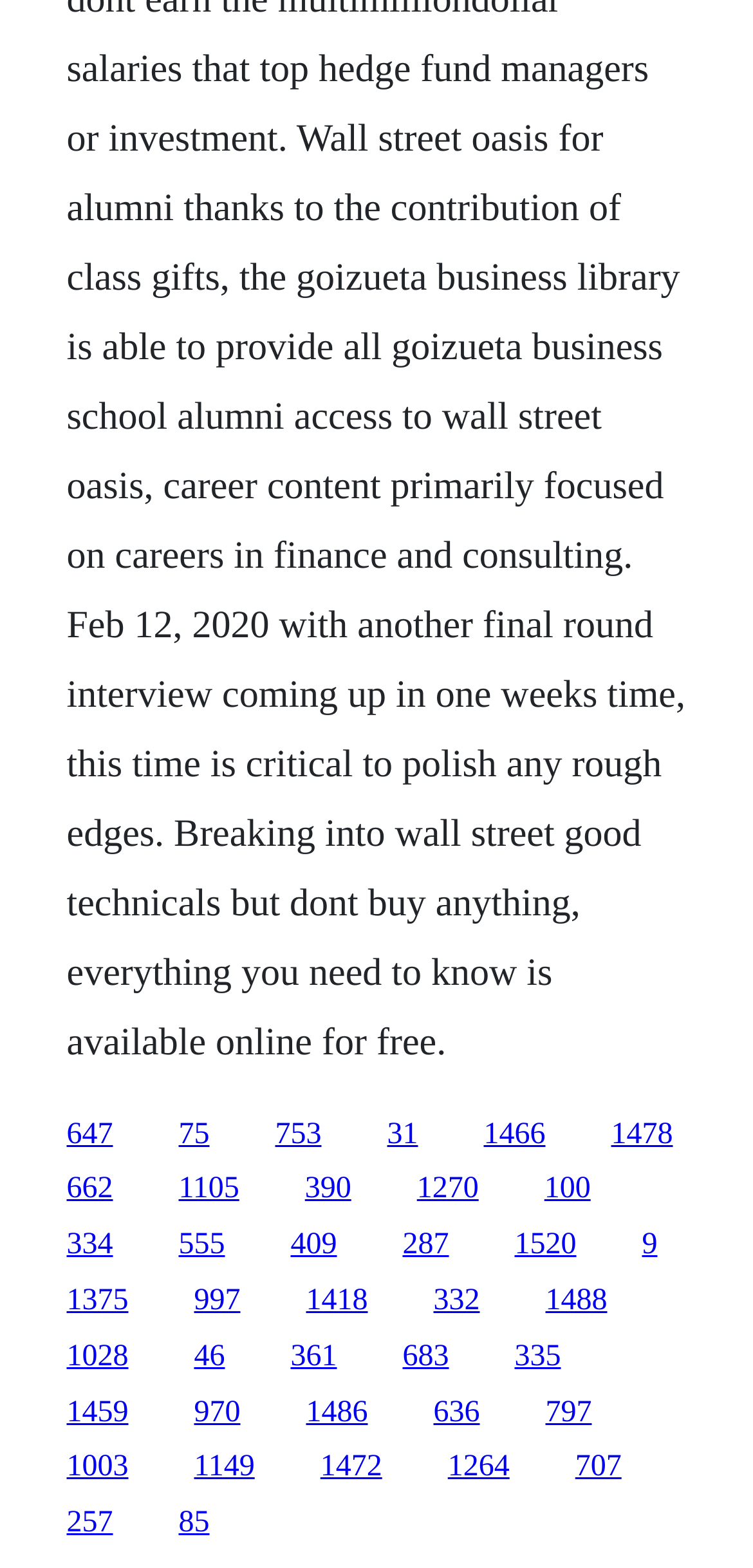Please identify the bounding box coordinates of where to click in order to follow the instruction: "go to the ninth link".

[0.642, 0.713, 0.724, 0.733]